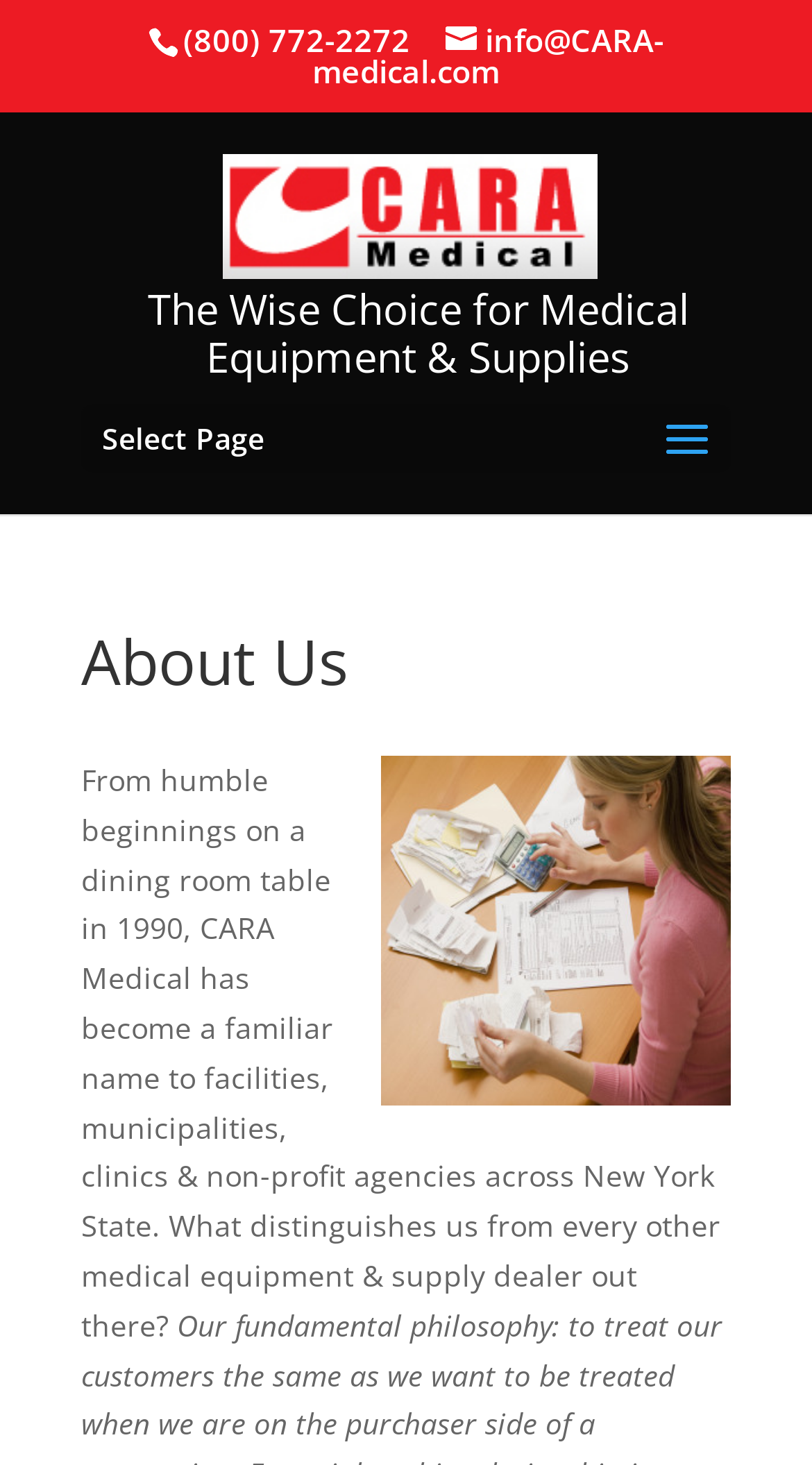Provide a brief response to the question below using a single word or phrase: 
What is the company's email address?

info@CARA-medical.com